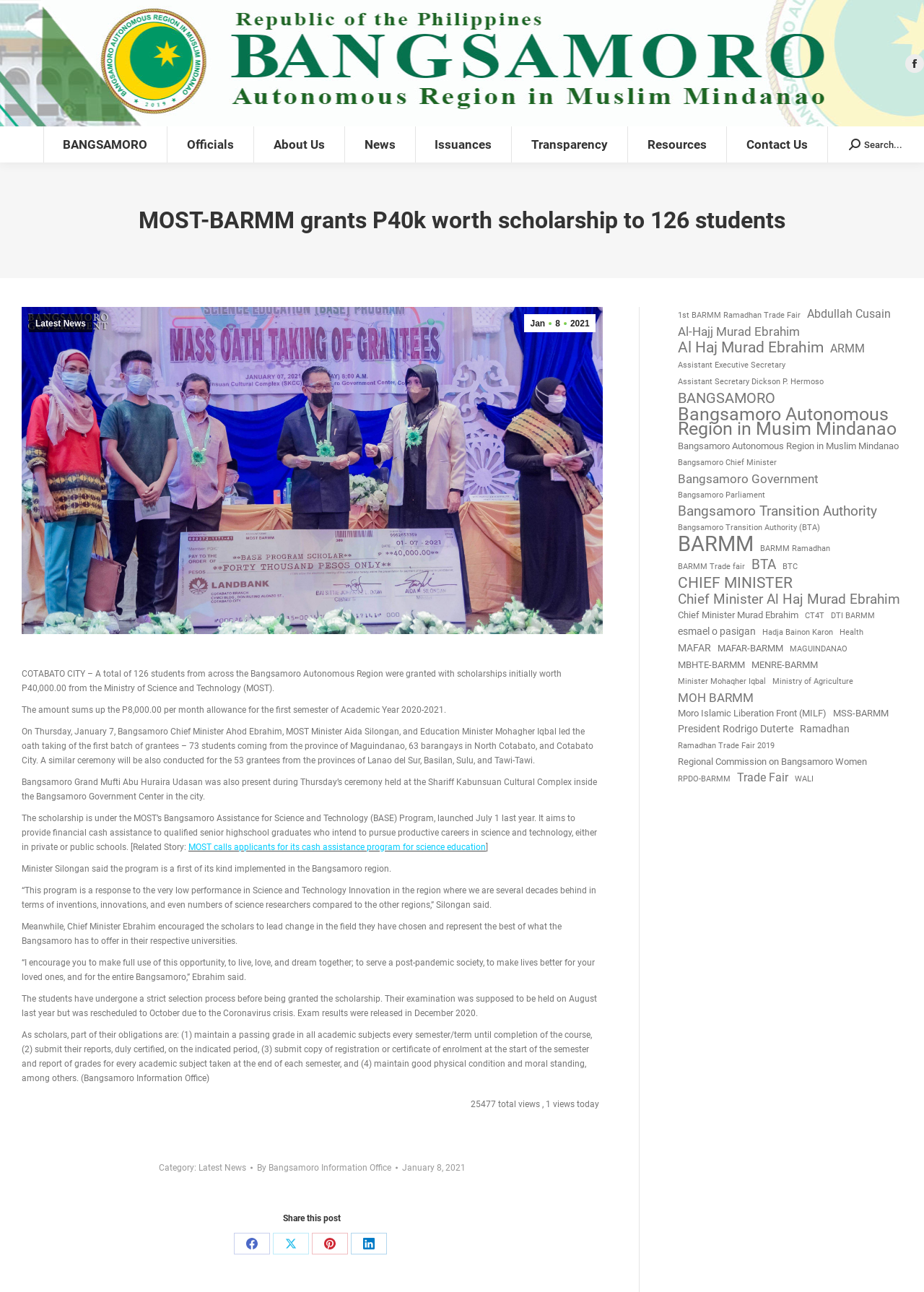Pinpoint the bounding box coordinates of the clickable element needed to complete the instruction: "Search for something". The coordinates should be provided as four float numbers between 0 and 1: [left, top, right, bottom].

[0.919, 0.107, 0.977, 0.117]